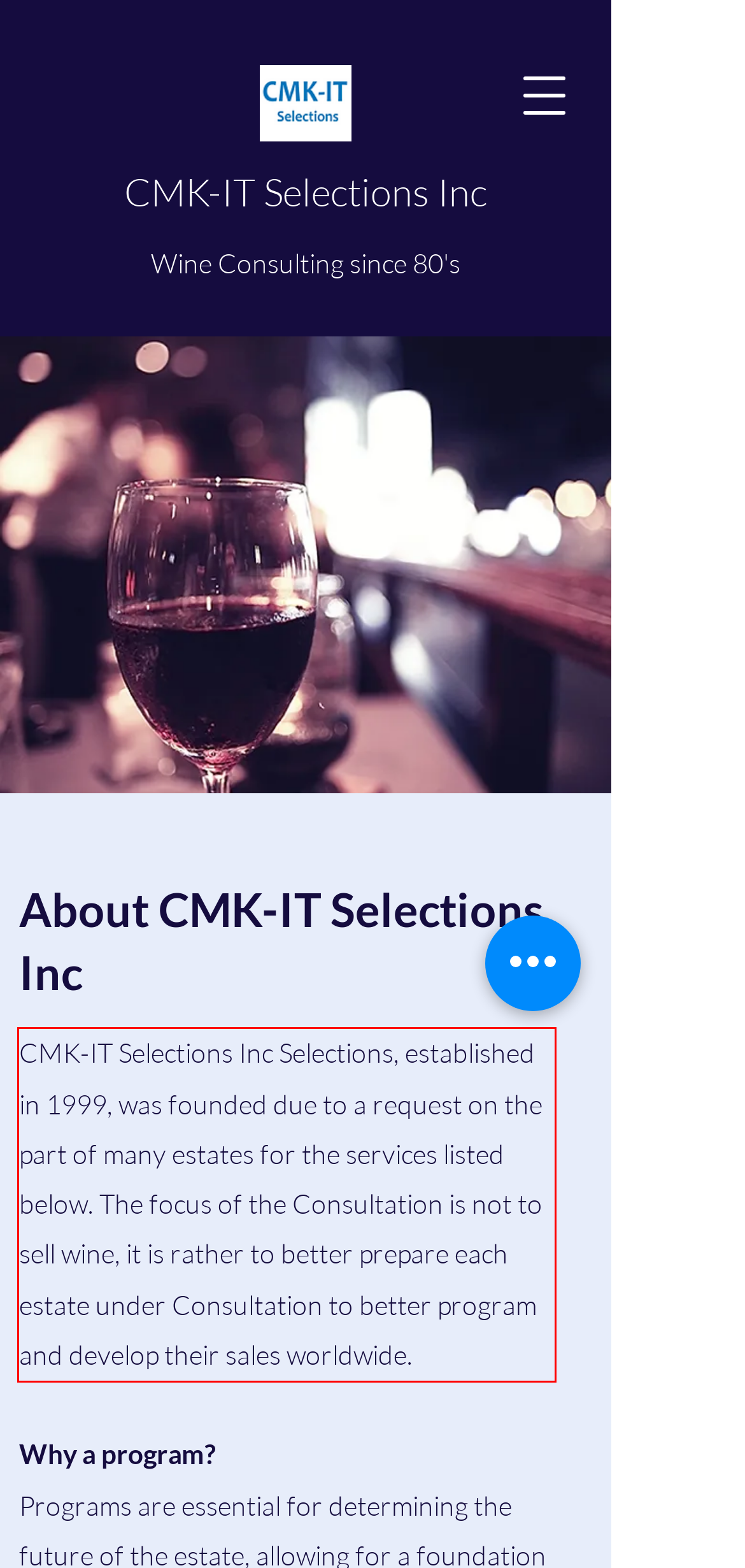The screenshot provided shows a webpage with a red bounding box. Apply OCR to the text within this red bounding box and provide the extracted content.

CMK-IT Selections Inc Selections, established in 1999, was founded due to a request on the part of many estates for the services listed below. The focus of the Consultation is not to sell wine, it is rather to better prepare each estate under Consultation to better program and develop their sales worldwide.